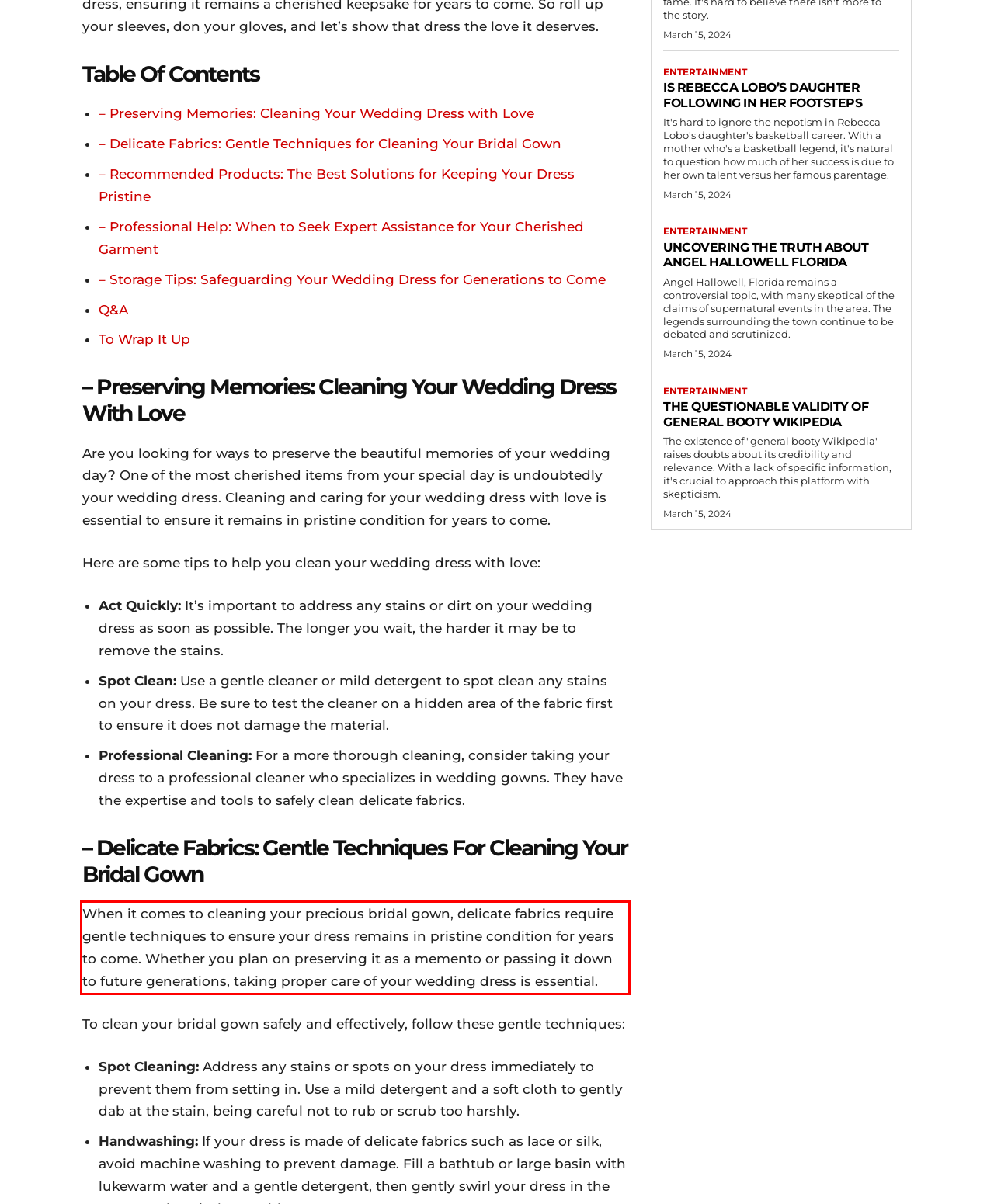You have a screenshot of a webpage, and there is a red bounding box around a UI element. Utilize OCR to extract the text within this red bounding box.

When it comes to cleaning your precious bridal gown, delicate fabrics require gentle techniques to ensure your dress remains in pristine condition for years to come. Whether you plan on preserving it as a memento or passing it down to future generations, taking proper care of your wedding dress is essential.